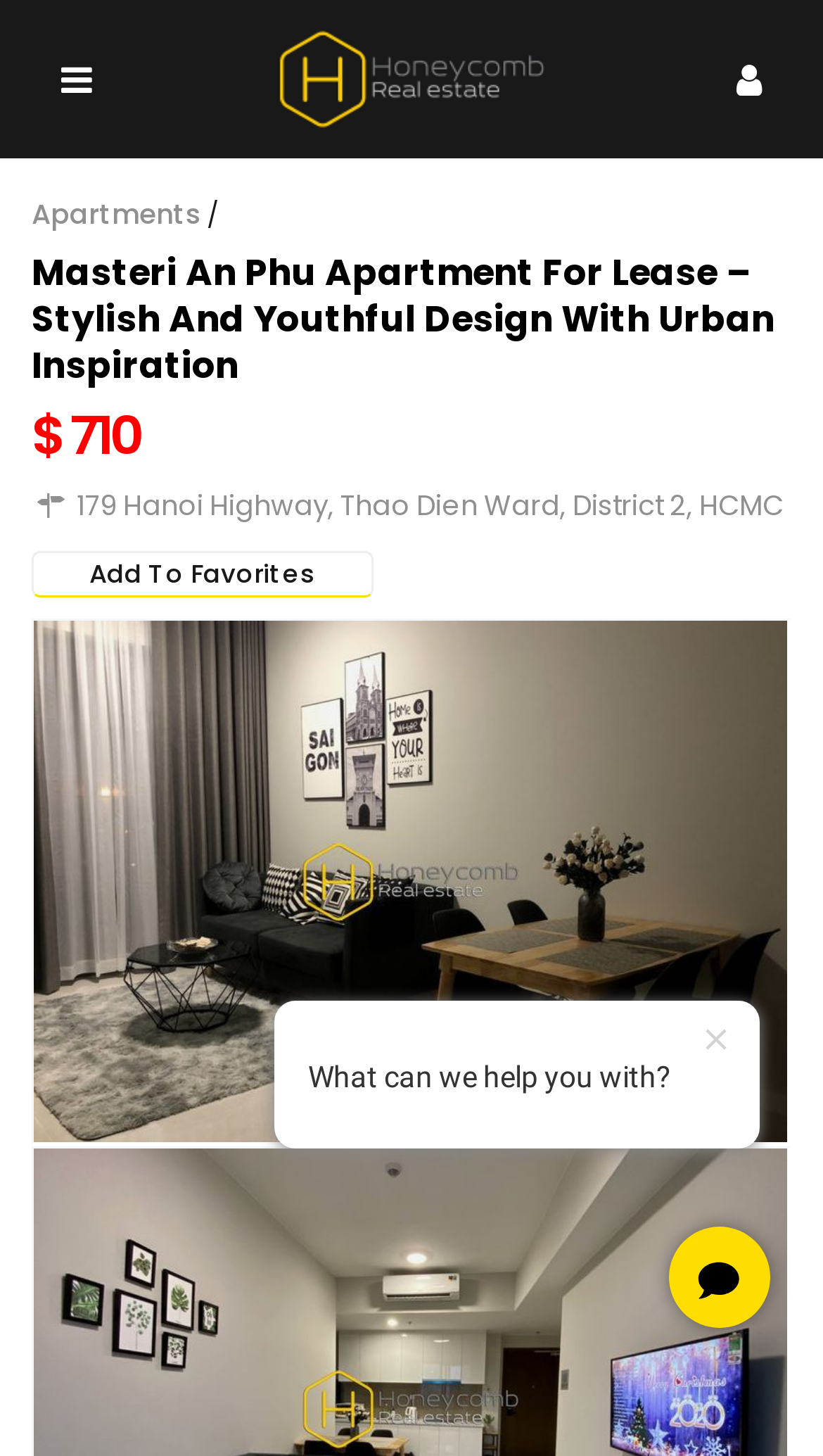Analyze the image and deliver a detailed answer to the question: What is the purpose of the button at the bottom of the page?

The button at the bottom of the page has an image with no text, but it is located near the StaticText element with the text 'What can we help you with?' at the coordinates [0.374, 0.728, 0.815, 0.751]. This suggests that the button is used to get help or assistance with something.